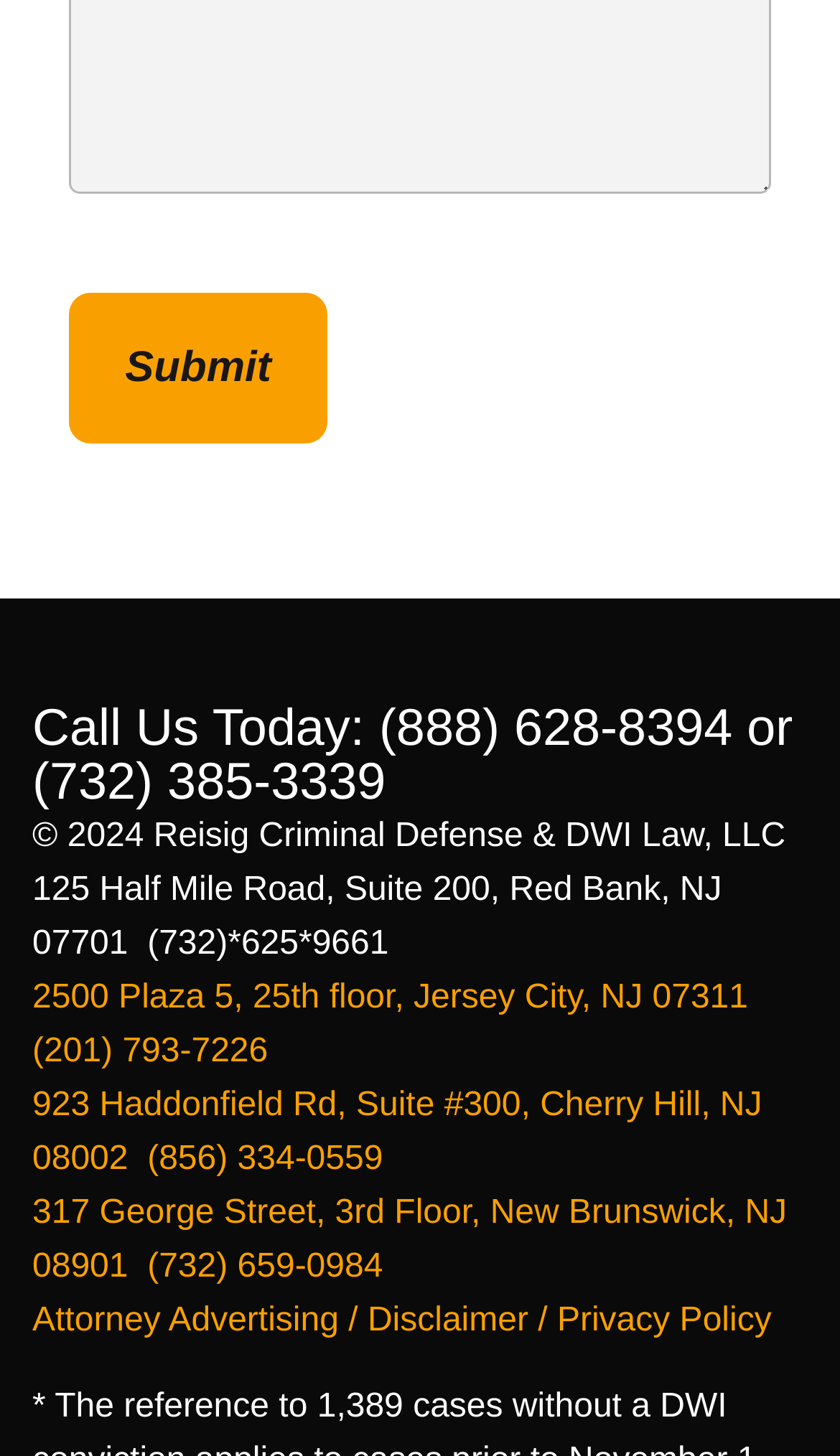Provide a short answer to the following question with just one word or phrase: How many phone numbers are listed on the webpage?

5